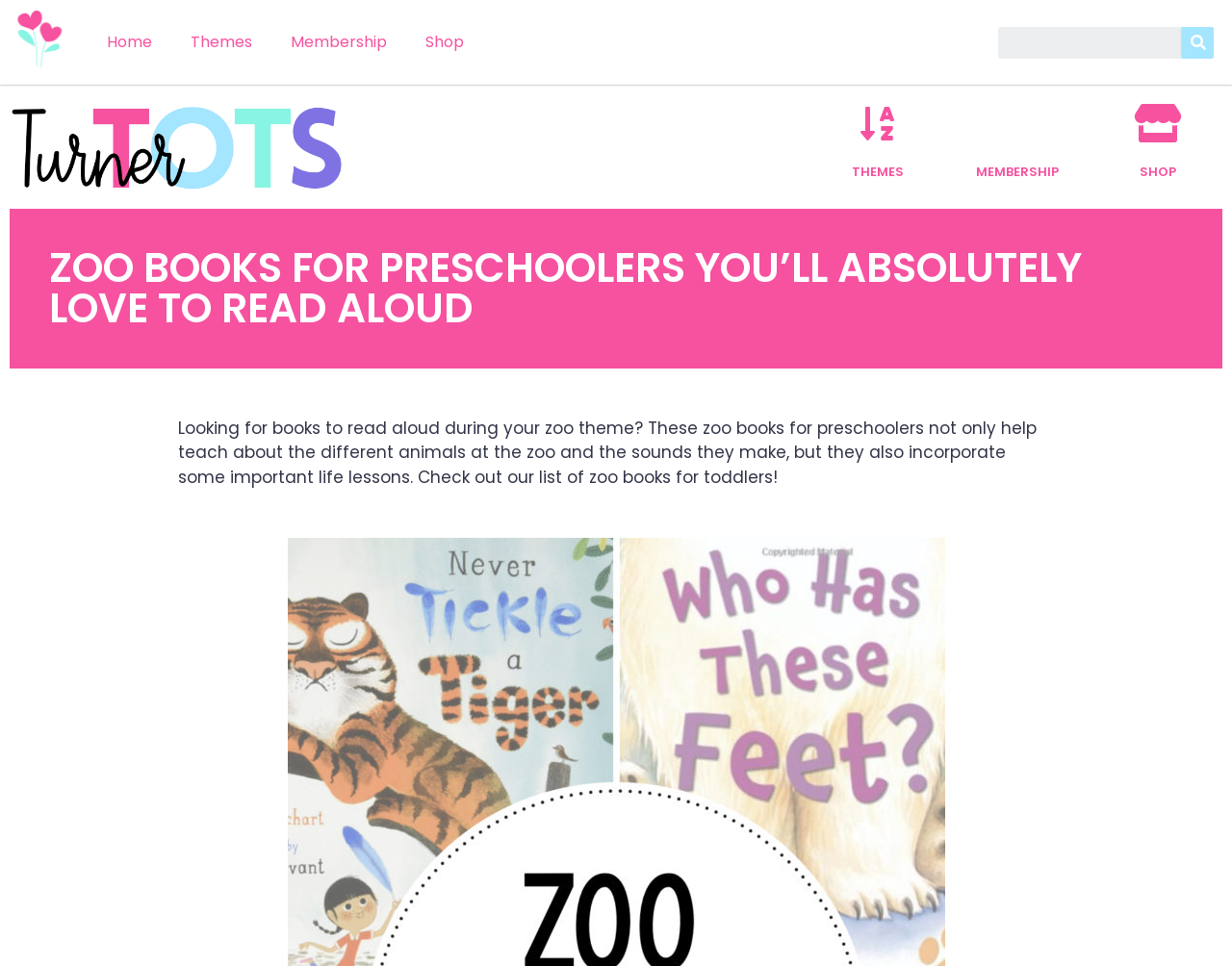What is the purpose of the search box?
Use the screenshot to answer the question with a single word or phrase.

To search